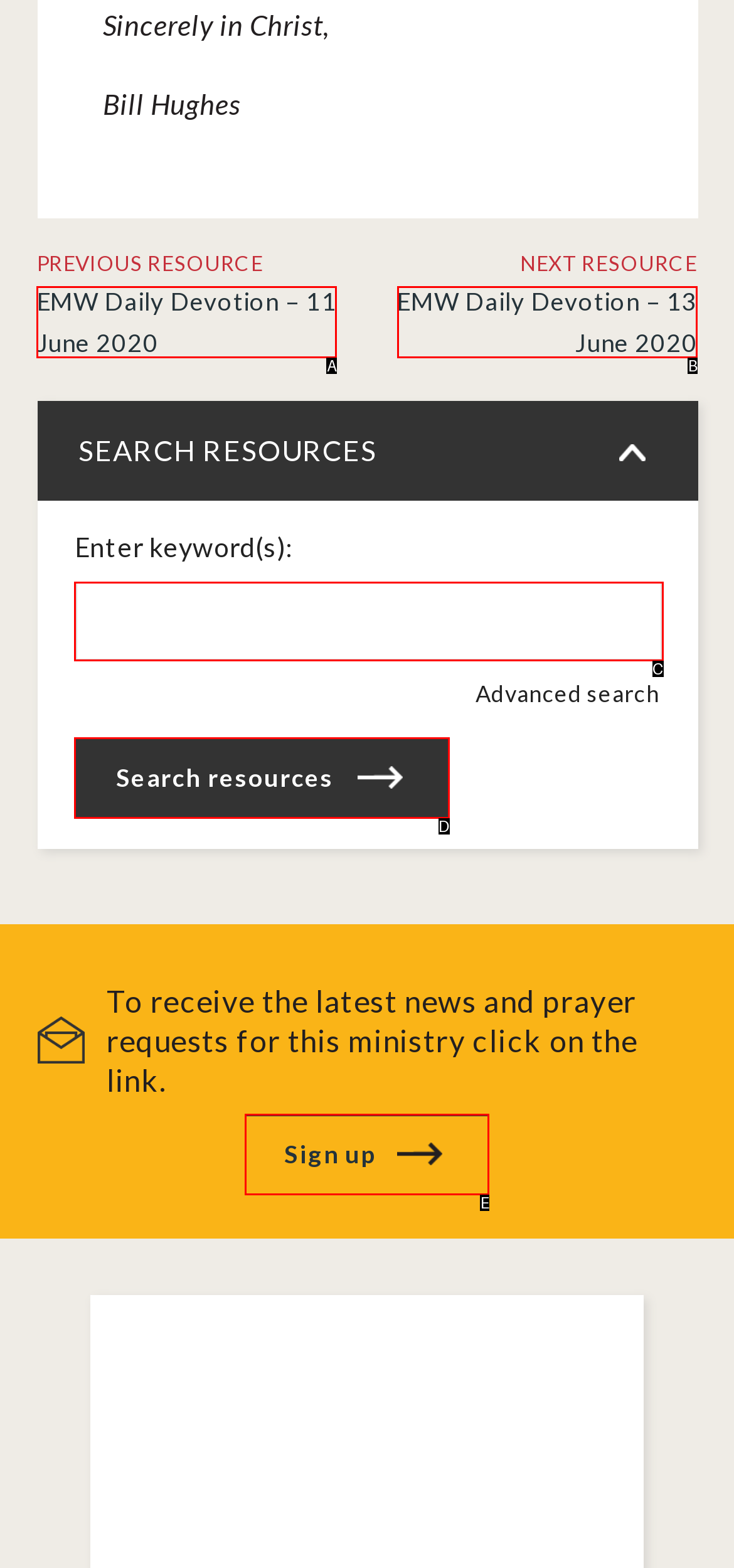Tell me which one HTML element best matches the description: alt="Best Stun Gun canes"
Answer with the option's letter from the given choices directly.

None